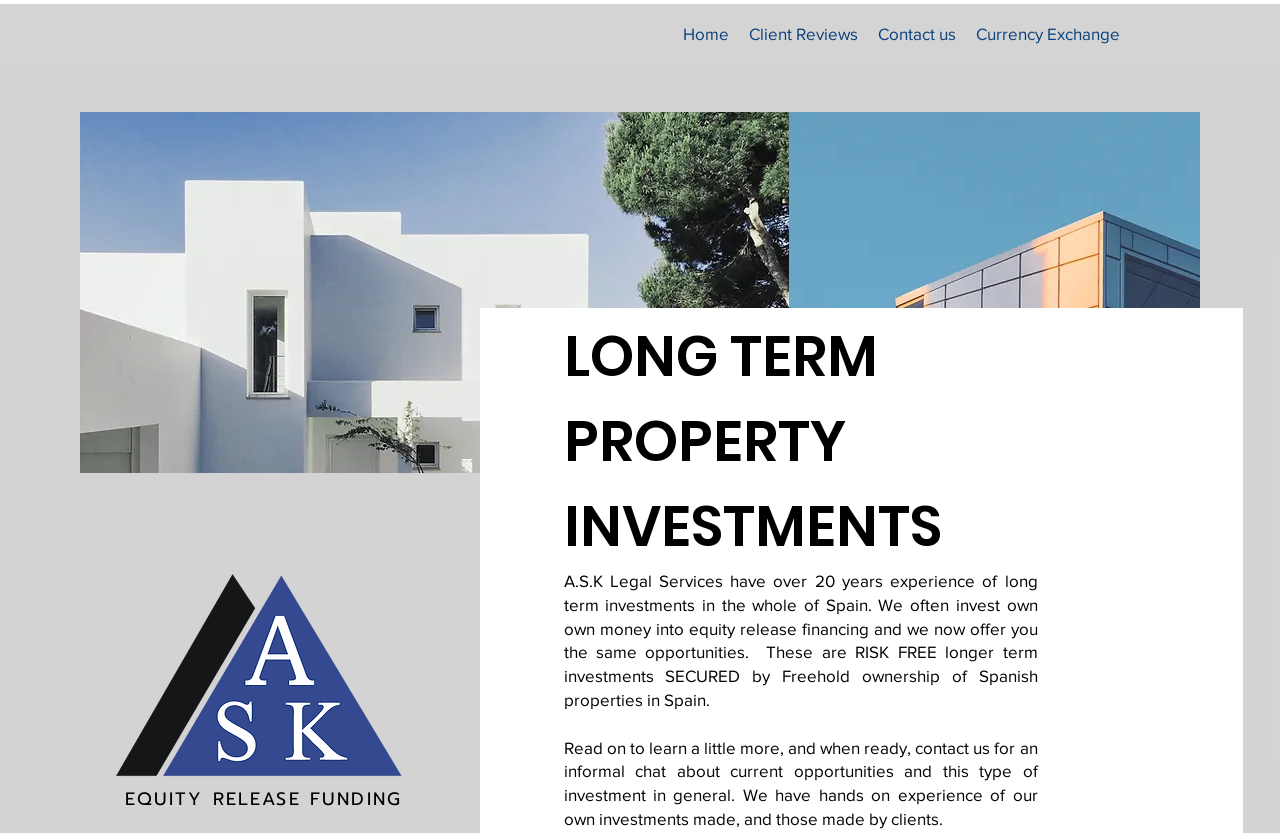Summarize the webpage with a detailed and informative caption.

The webpage is about Equity Release and is provided by Asklegalservices. At the top, there is a navigation bar with four links: "Home", "Client Reviews", "Contact us", and "Currency Exchange", aligned horizontally and taking up most of the width of the page. 

Below the navigation bar, there are three images side by side, taking up most of the page width, depicting modern houses and architecture. 

In the lower part of the page, there are two headings: "EQUITY RELEASE FUNDING" and "LONG TERM PROPERTY INVESTMENTS", with the latter being positioned below the former. 

Under the headings, there are two paragraphs of text. The first paragraph explains that A.S.K Legal Services have over 20 years of experience in long-term investments in Spain and offers risk-free investments secured by freehold ownership of Spanish properties. The second paragraph invites readers to learn more and contact the service for an informal chat about current opportunities and investments.